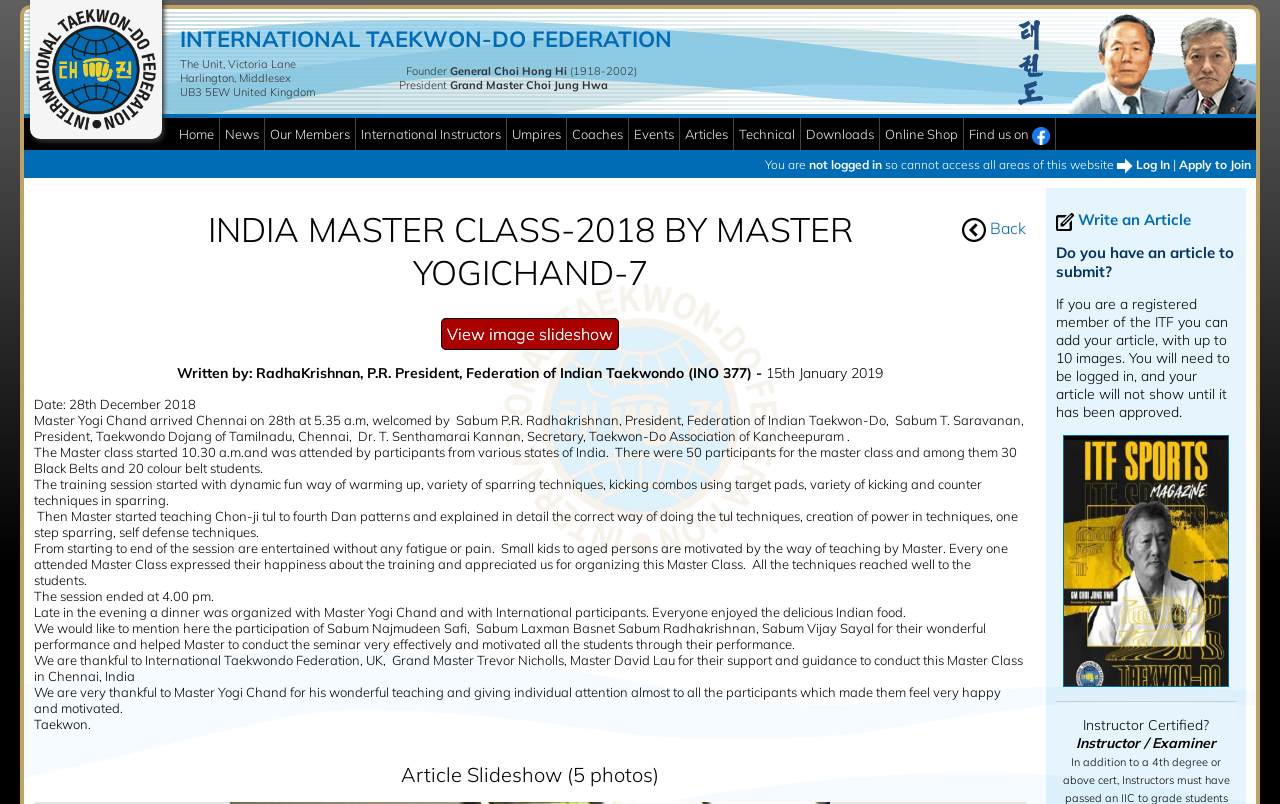What is the name of the organization?
Using the information from the image, answer the question thoroughly.

The name of the organization can be found in the link 'INTERNATIONAL TAEKWON-DO FEDERATION' at the top of the webpage, which suggests that the webpage is related to this organization.